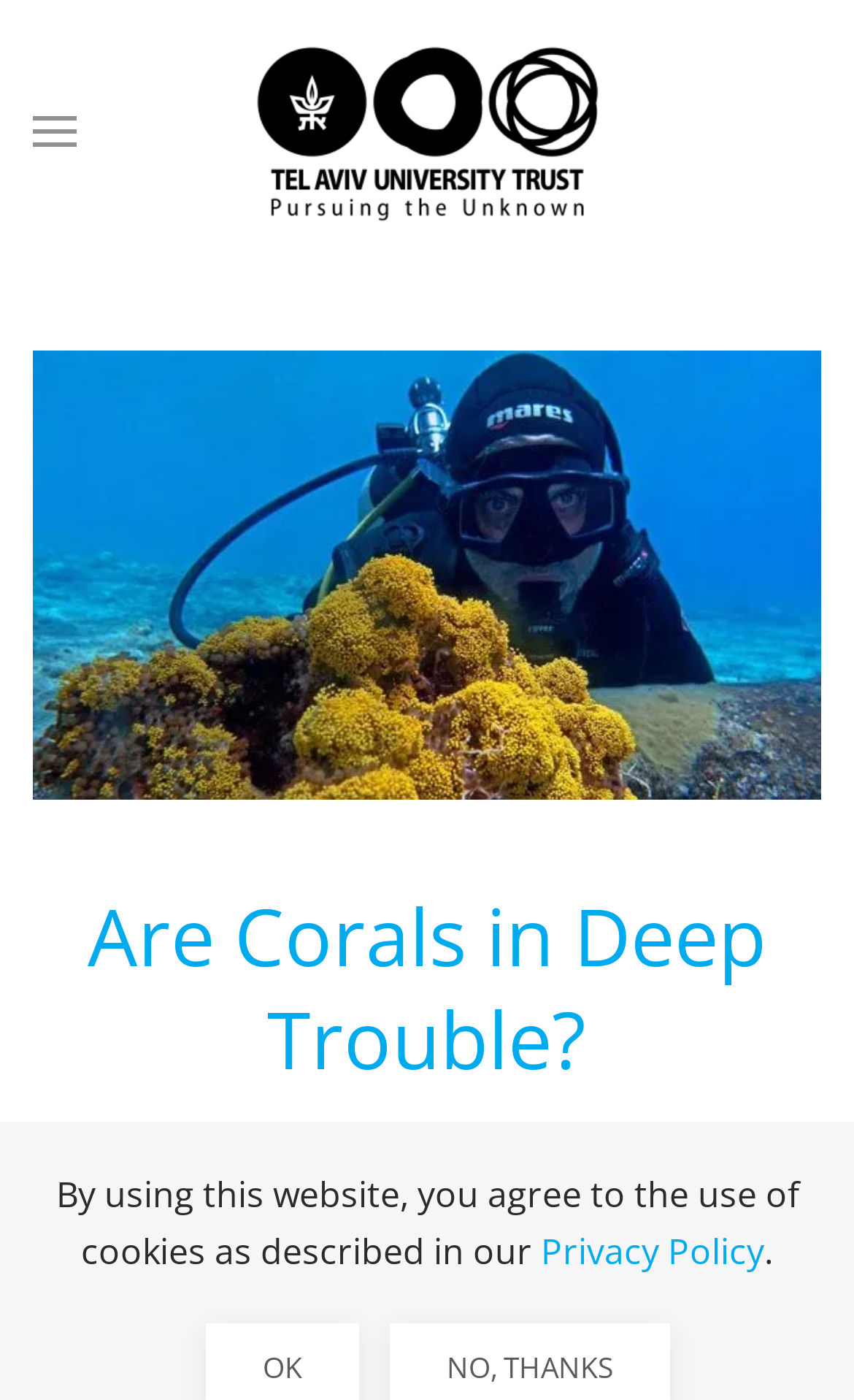Respond to the following question using a concise word or phrase: 
What is the purpose of the button at the top?

Open menu